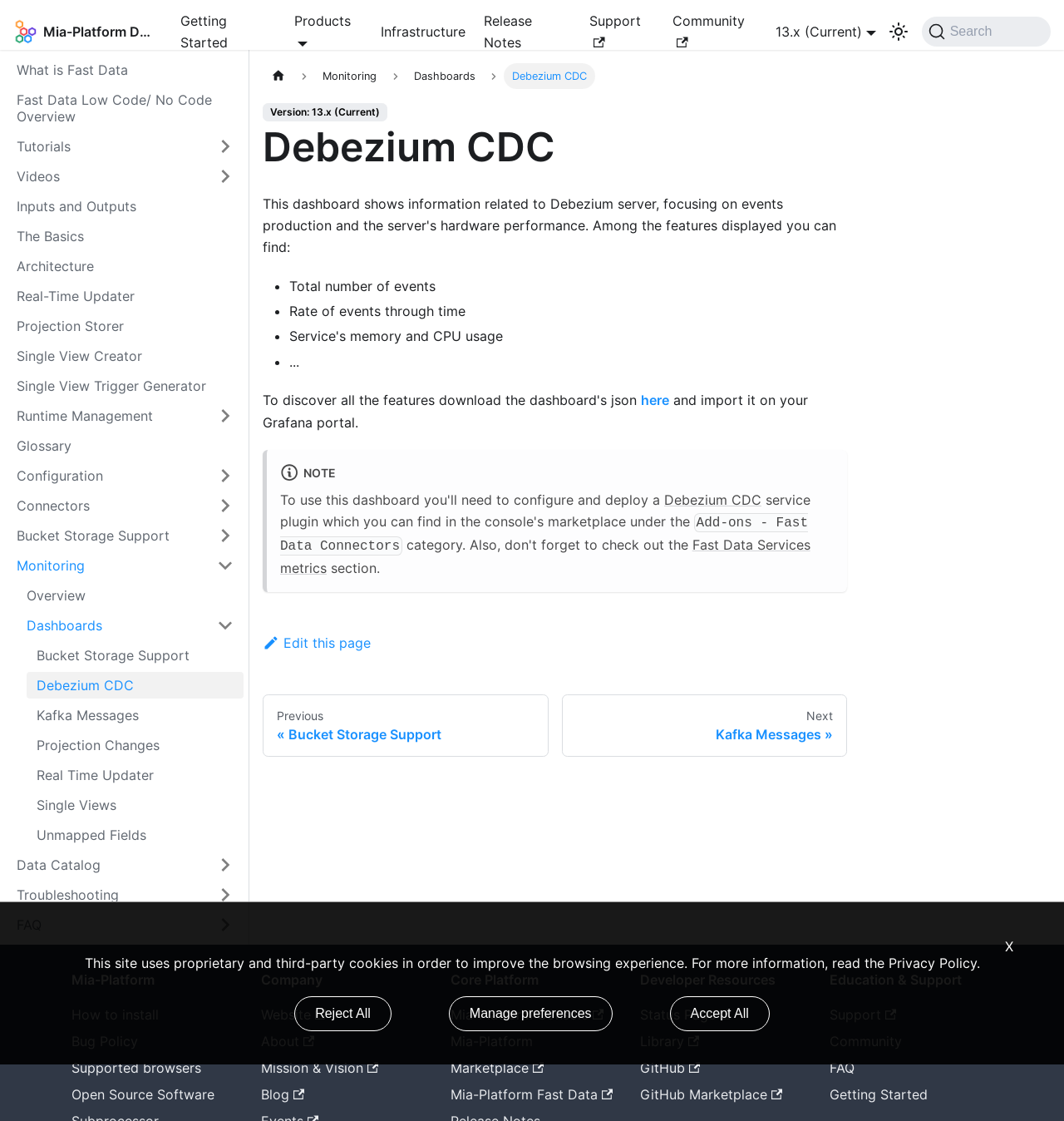Could you indicate the bounding box coordinates of the region to click in order to complete this instruction: "Switch between dark and light mode".

[0.832, 0.017, 0.857, 0.04]